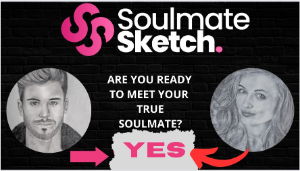What is the focus of the 'Soulmate Sketch' service?
Answer briefly with a single word or phrase based on the image.

Connecting individuals with their ideal partners